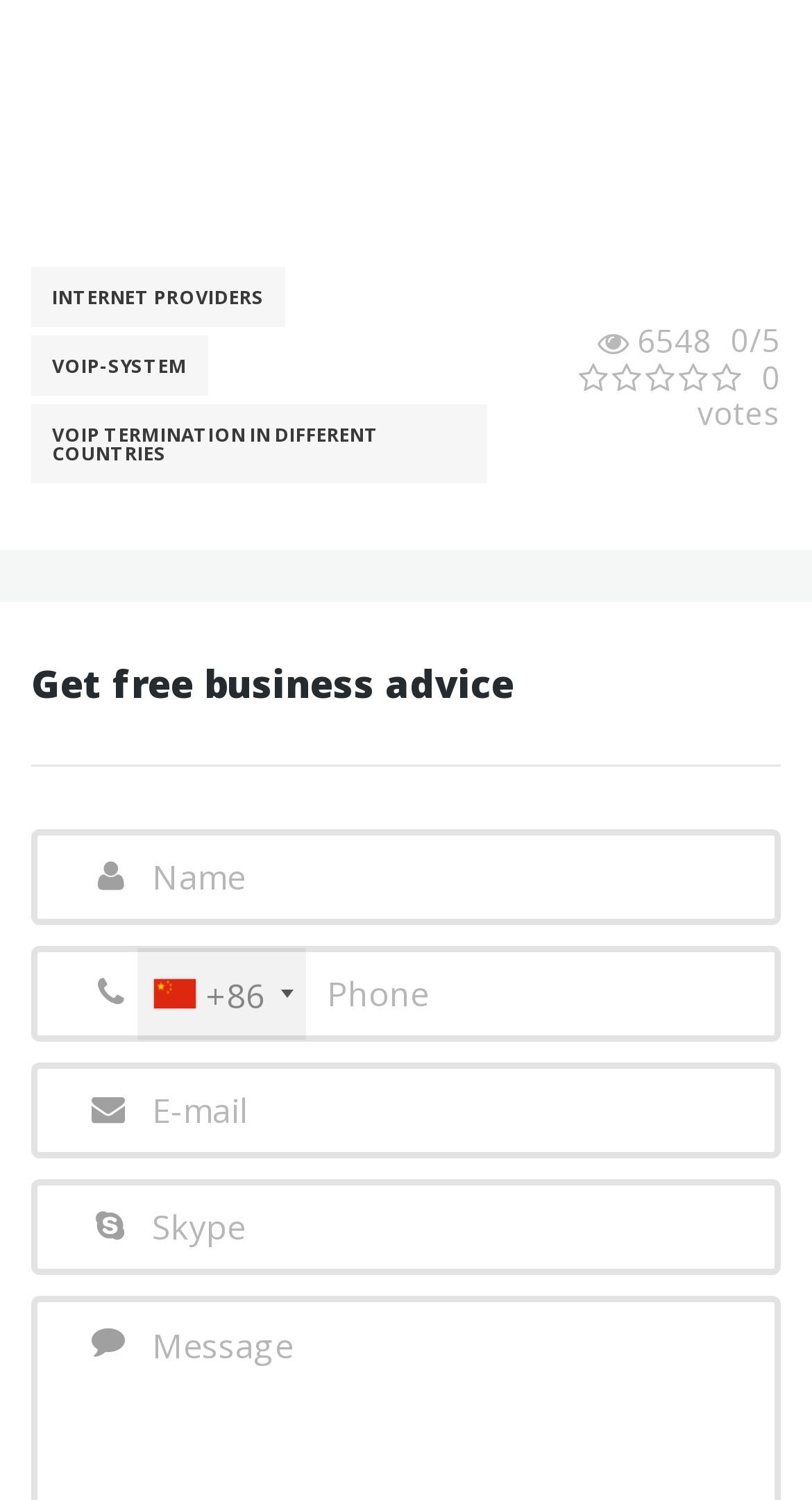Using the information from the screenshot, answer the following question thoroughly:
How many textboxes are there in the form?

There are four textboxes in the form, namely 'Name', 'Phone', 'E-mail', and 'Skype', each with its corresponding required attribute set to True.